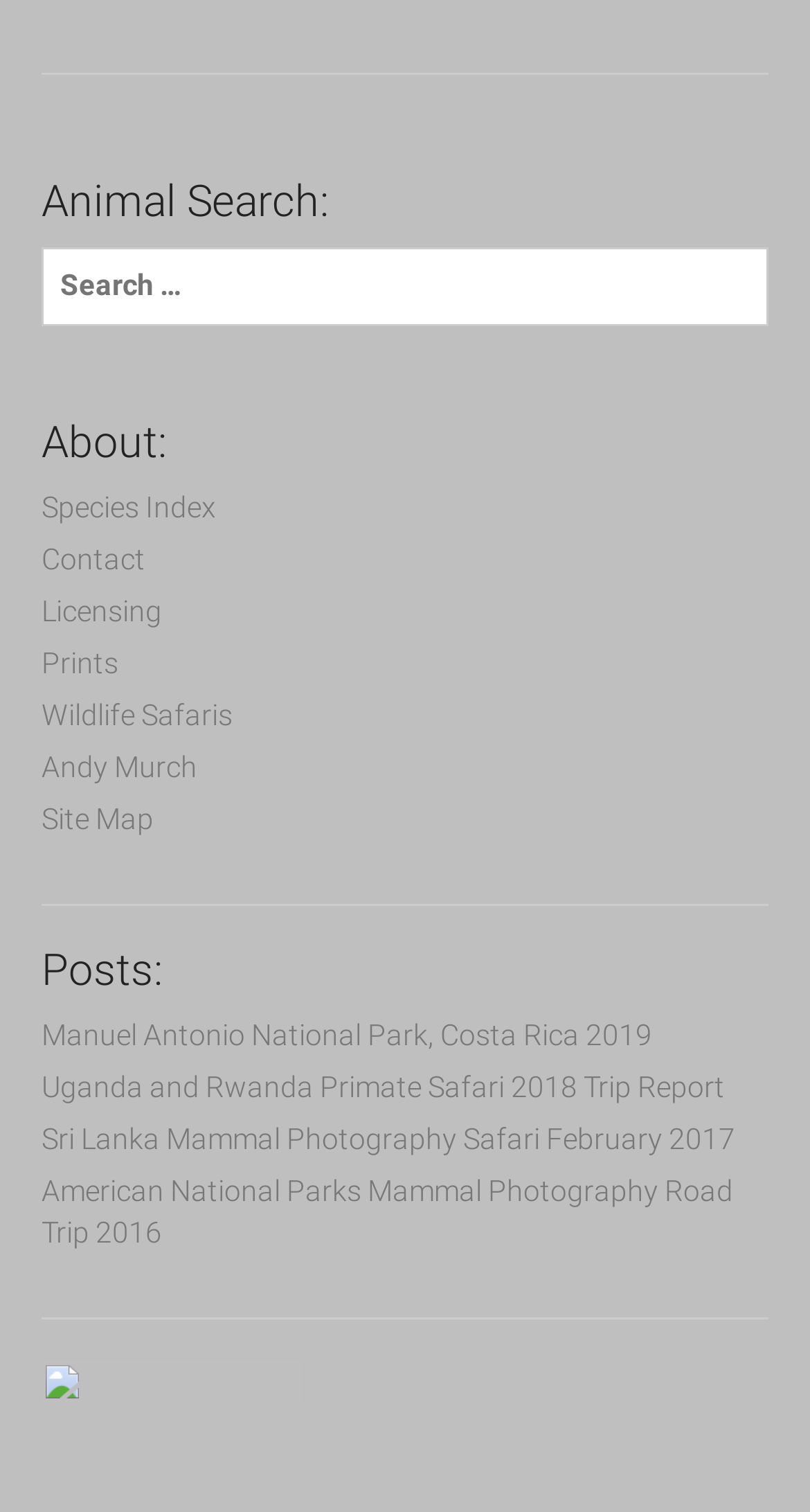Provide a brief response to the question below using one word or phrase:
What is the main purpose of this webpage?

Animal Search